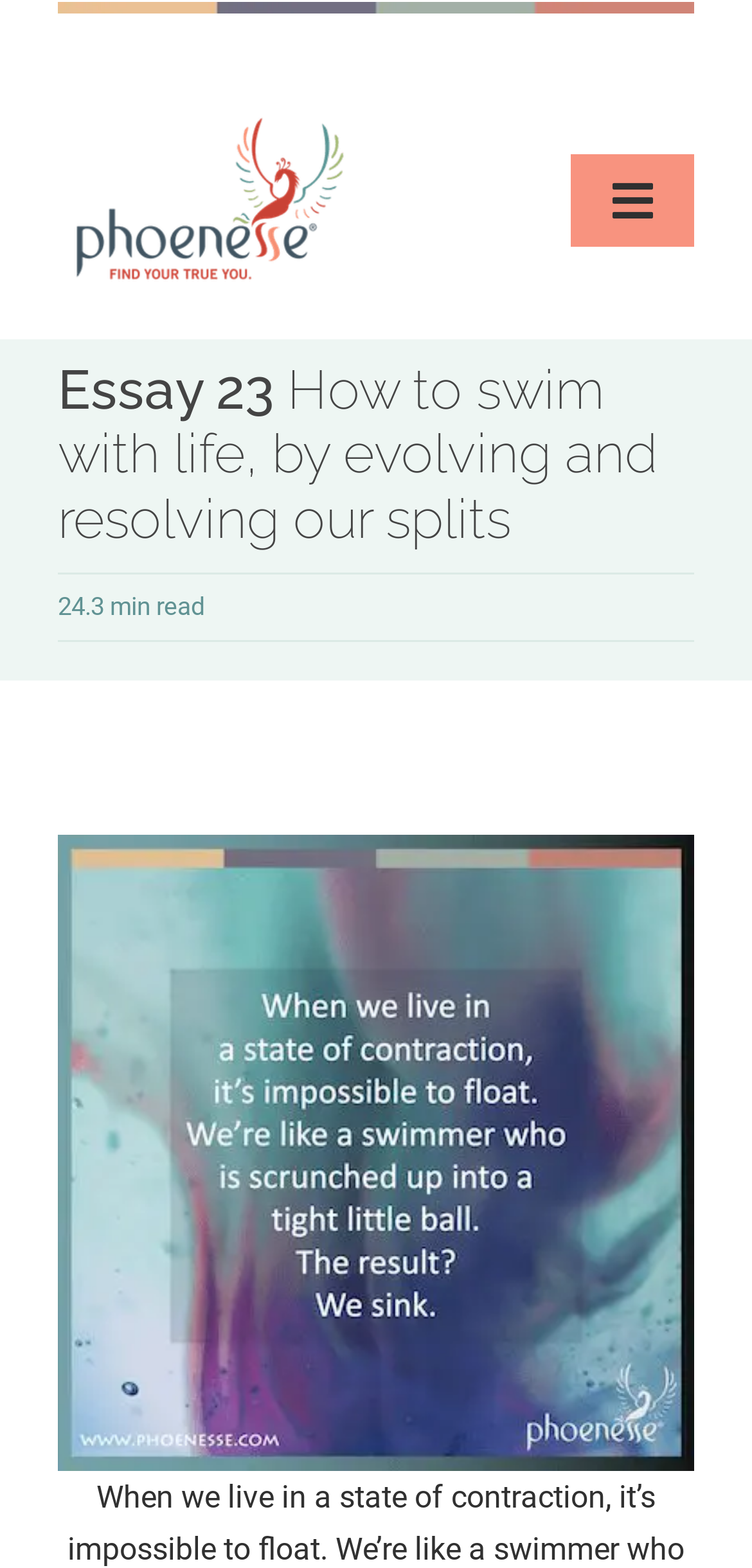Offer a thorough description of the webpage.

The webpage appears to be an essay or article page, titled "Essay 23 How to swim with life, by evolving and resolving our splits" by Phoenesse. At the top-left corner, there is a small image, and next to it, a link to Phoenesse's home page with a logo image. 

Below the title, there is a navigation menu on the right side, which can be toggled by a button. The main content of the essay starts below the navigation menu, with a heading that matches the title of the page. 

To the right of the heading, there is a text indicating that the essay takes 24.3 minutes to read. The essay's content is accompanied by a large image that spans almost the entire width of the page, taking up most of the space below the heading. 

At the bottom-right corner, there is a "Go to Top" link, allowing users to quickly navigate back to the top of the page.